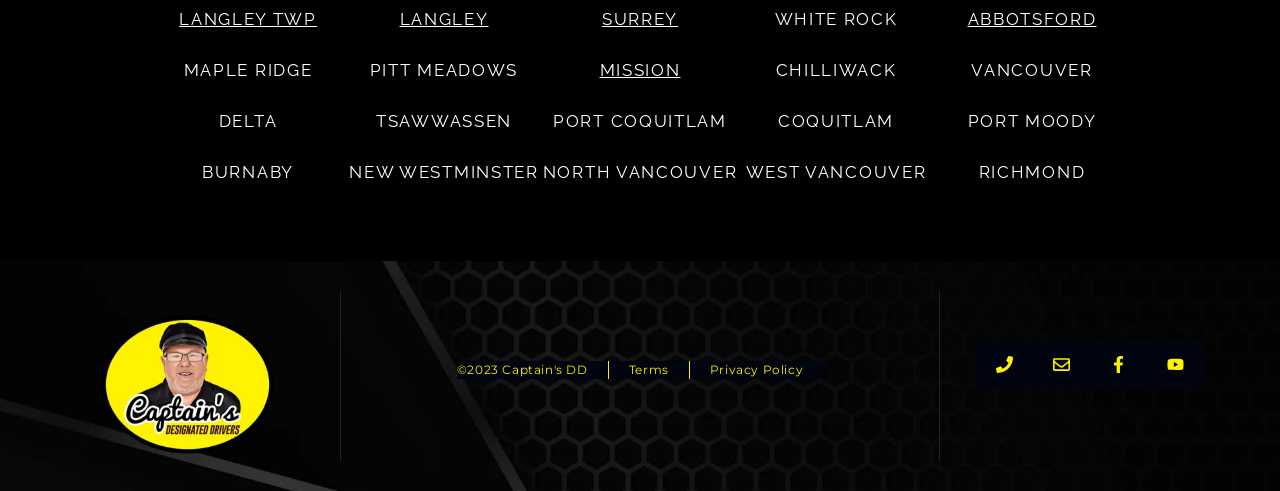Please locate the clickable area by providing the bounding box coordinates to follow this instruction: "go to MISSION".

[0.468, 0.123, 0.532, 0.164]